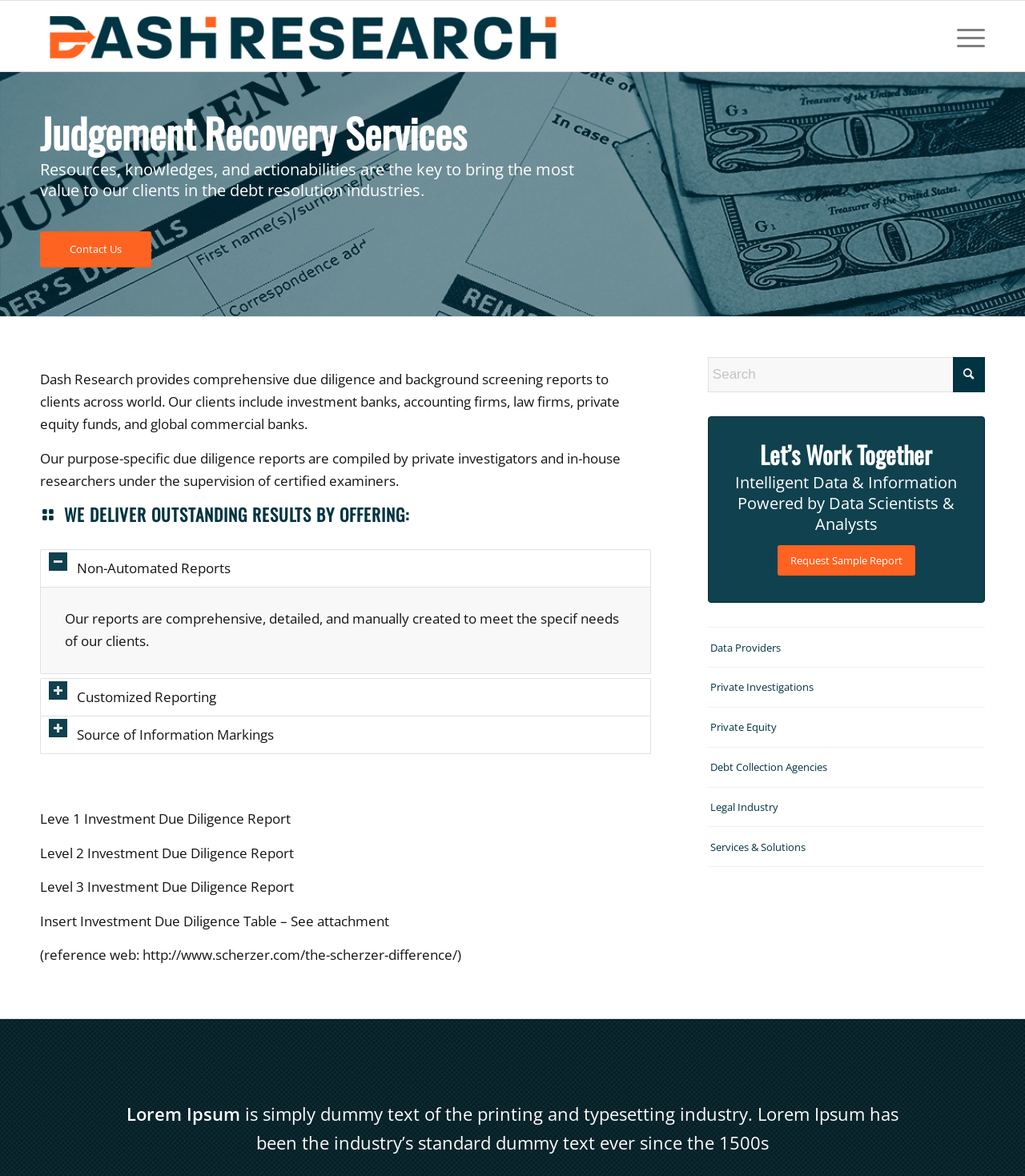Please determine the bounding box coordinates of the element to click in order to execute the following instruction: "Search in the search bar". The coordinates should be four float numbers between 0 and 1, specified as [left, top, right, bottom].

[0.691, 0.303, 0.961, 0.333]